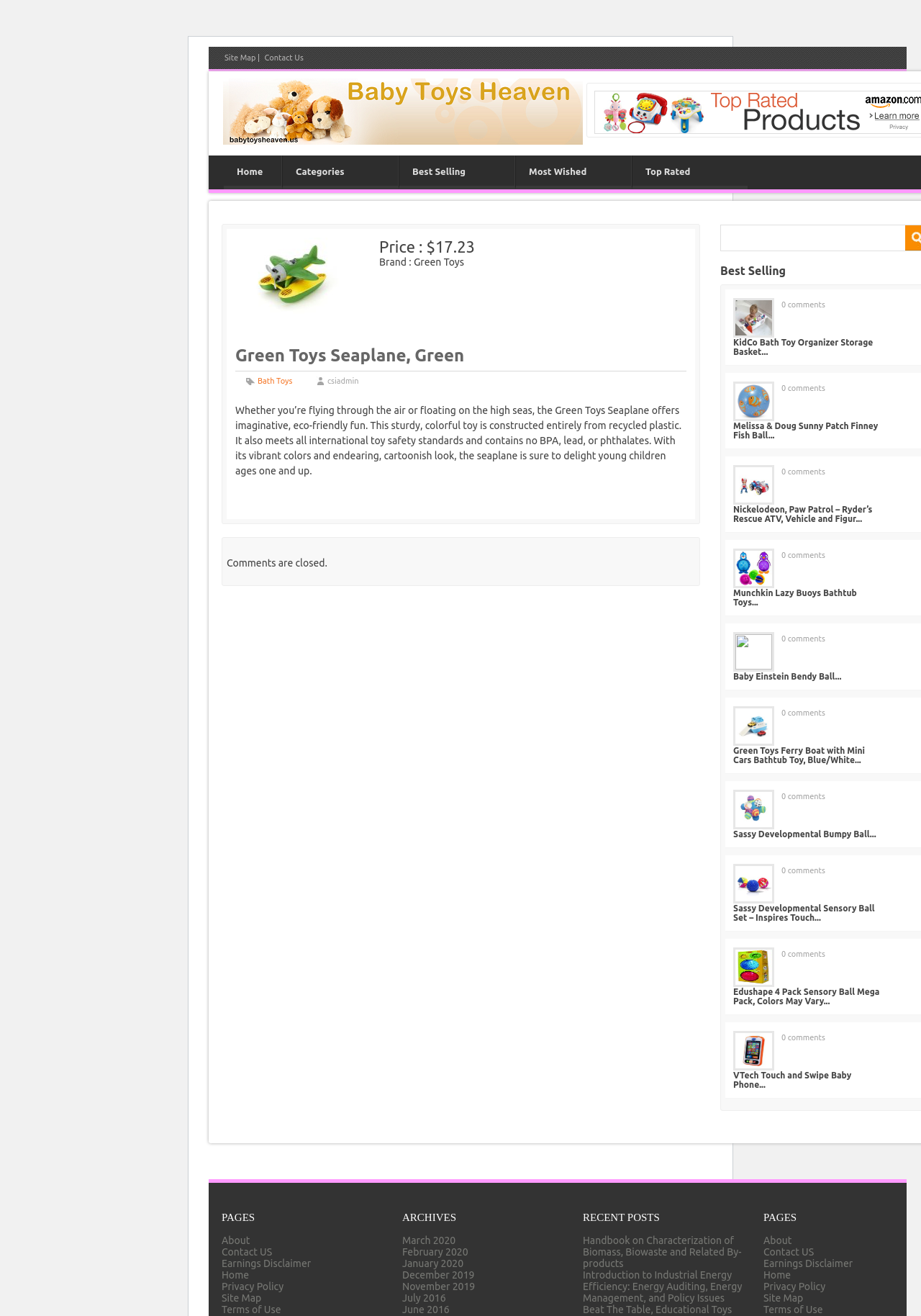Highlight the bounding box coordinates of the element that should be clicked to carry out the following instruction: "View the 'Green Toys Seaplane, Green' product details". The coordinates must be given as four float numbers ranging from 0 to 1, i.e., [left, top, right, bottom].

[0.255, 0.263, 0.745, 0.282]